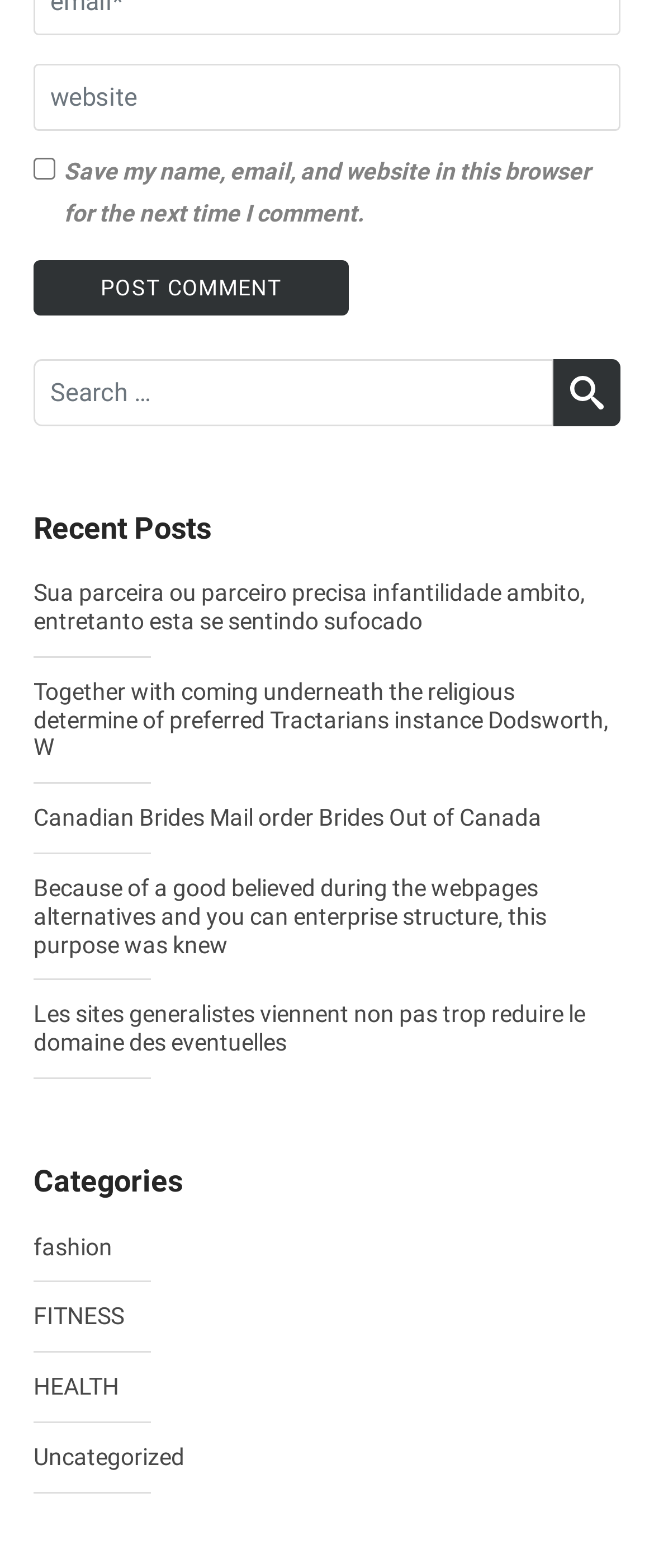Could you specify the bounding box coordinates for the clickable section to complete the following instruction: "Enter a comment"?

[0.051, 0.041, 0.949, 0.084]